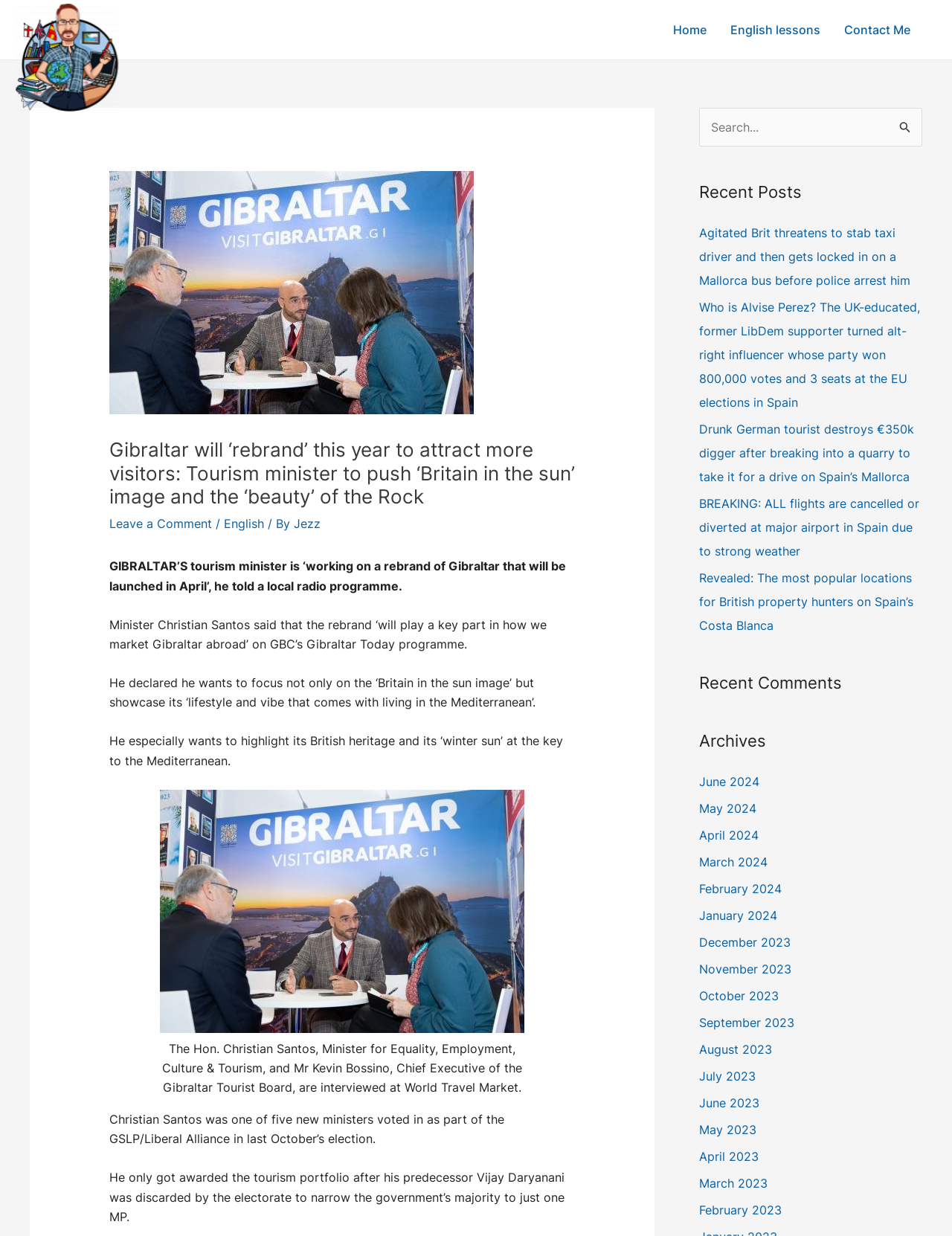Please determine the bounding box coordinates of the element to click in order to execute the following instruction: "Click the 'Home' link". The coordinates should be four float numbers between 0 and 1, specified as [left, top, right, bottom].

[0.695, 0.0, 0.755, 0.048]